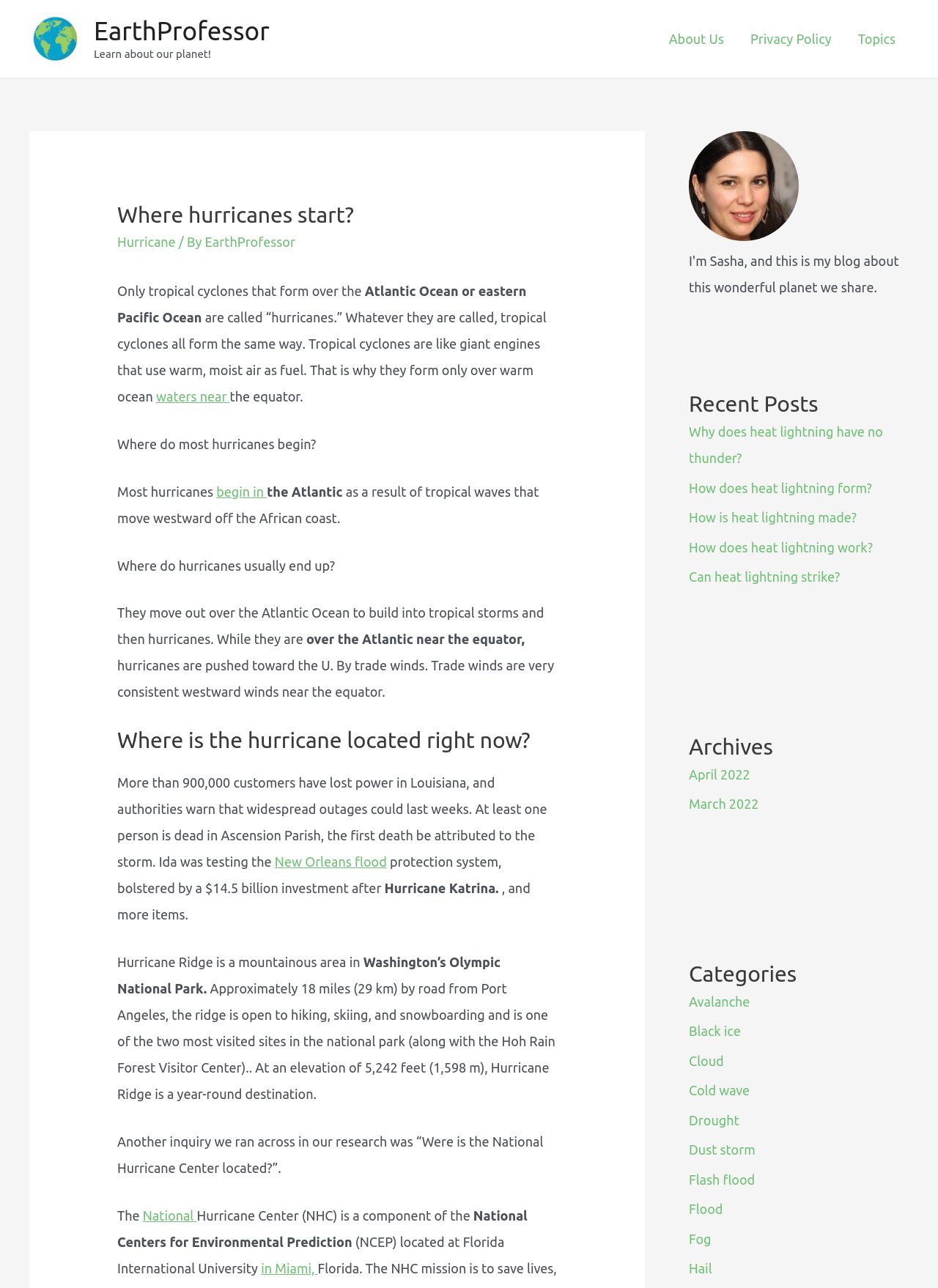From the image, can you give a detailed response to the question below:
Where do most hurricanes begin?

According to the webpage, most hurricanes begin in the Atlantic as a result of tropical waves that move westward off the African coast. This information can be found in the section 'Where do most hurricanes begin?'.